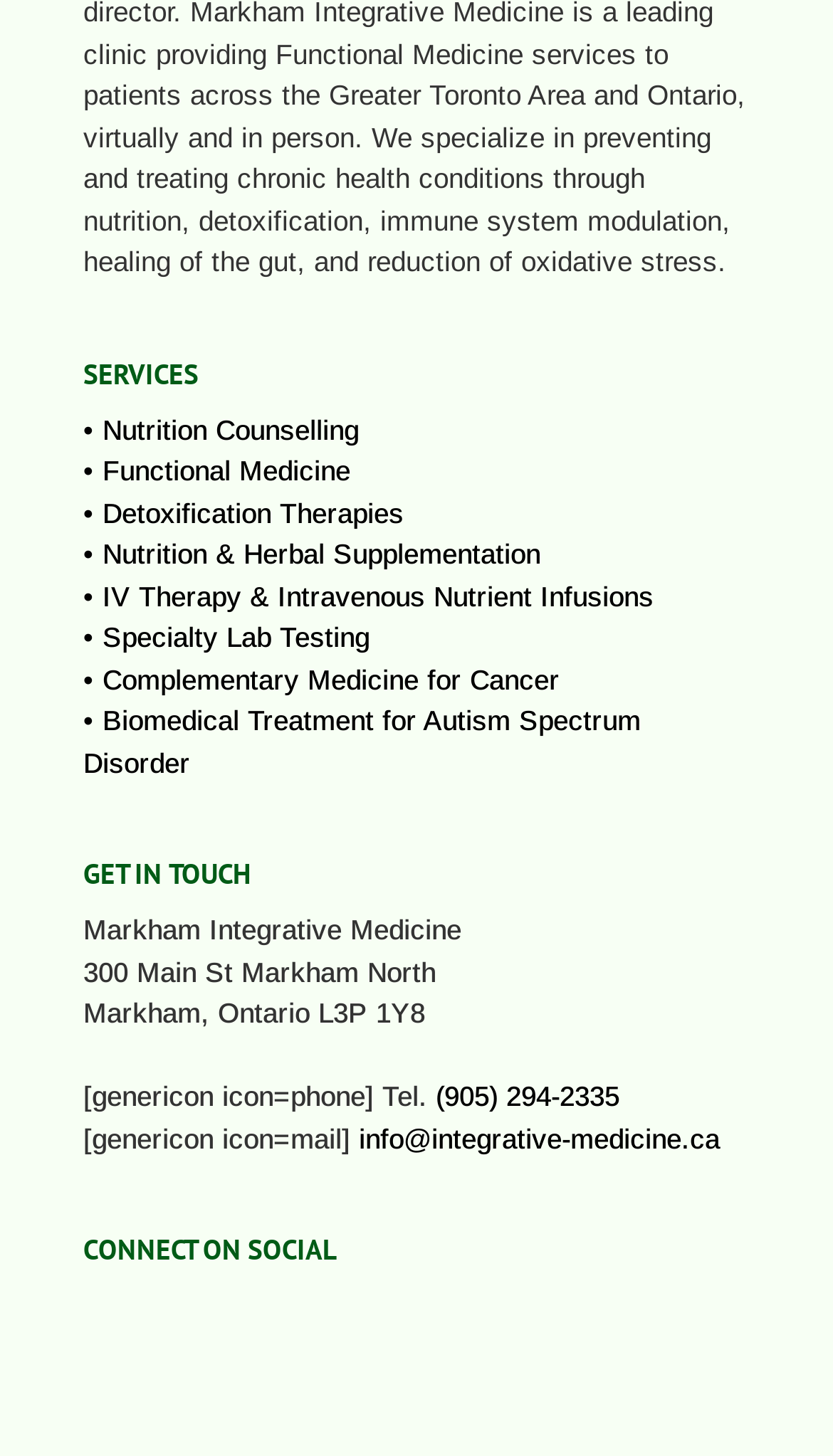How can I contact Markham Integrative Medicine by phone?
Look at the image and respond to the question as thoroughly as possible.

The phone number of Markham Integrative Medicine can be found under the 'GET IN TOUCH' heading, next to the phone icon, which is (905) 294-2335.